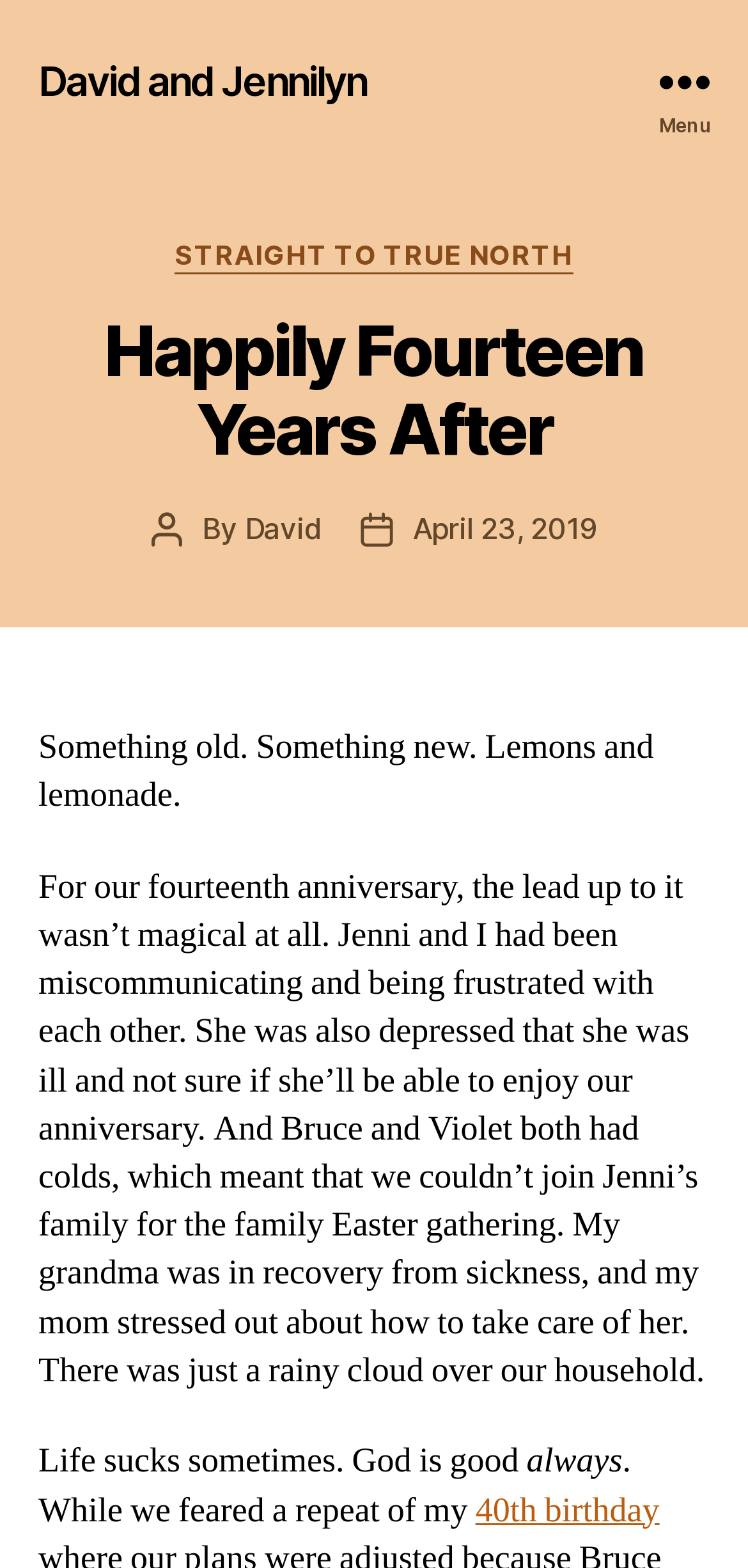Detail the features and information presented on the webpage.

The webpage is about a personal anniversary story, "Happily Fourteen Years After – David and Jennilyn". At the top left, there is a link to "David and Jennilyn". On the top right, there is a button labeled "Menu" which, when expanded, reveals a header section containing several links and text elements.

In the main content area, there is a heading "Happily Fourteen Years After" followed by a series of paragraphs. The first paragraph is a brief introduction, and the subsequent paragraphs tell the story of the author's 14th anniversary, including the challenges they faced and their reflections on life.

There are several links throughout the text, including "STRAIGHT TO TRUE NORTH", "David", and "April 23, 2019". The text also mentions the author's family members, including Jenni, Bruce, Violet, and the author's grandma and mom.

The webpage has a simple layout, with the main content area taking up most of the space. The text is organized into paragraphs, with some links and headings breaking up the content. Overall, the webpage appears to be a personal blog post or article.